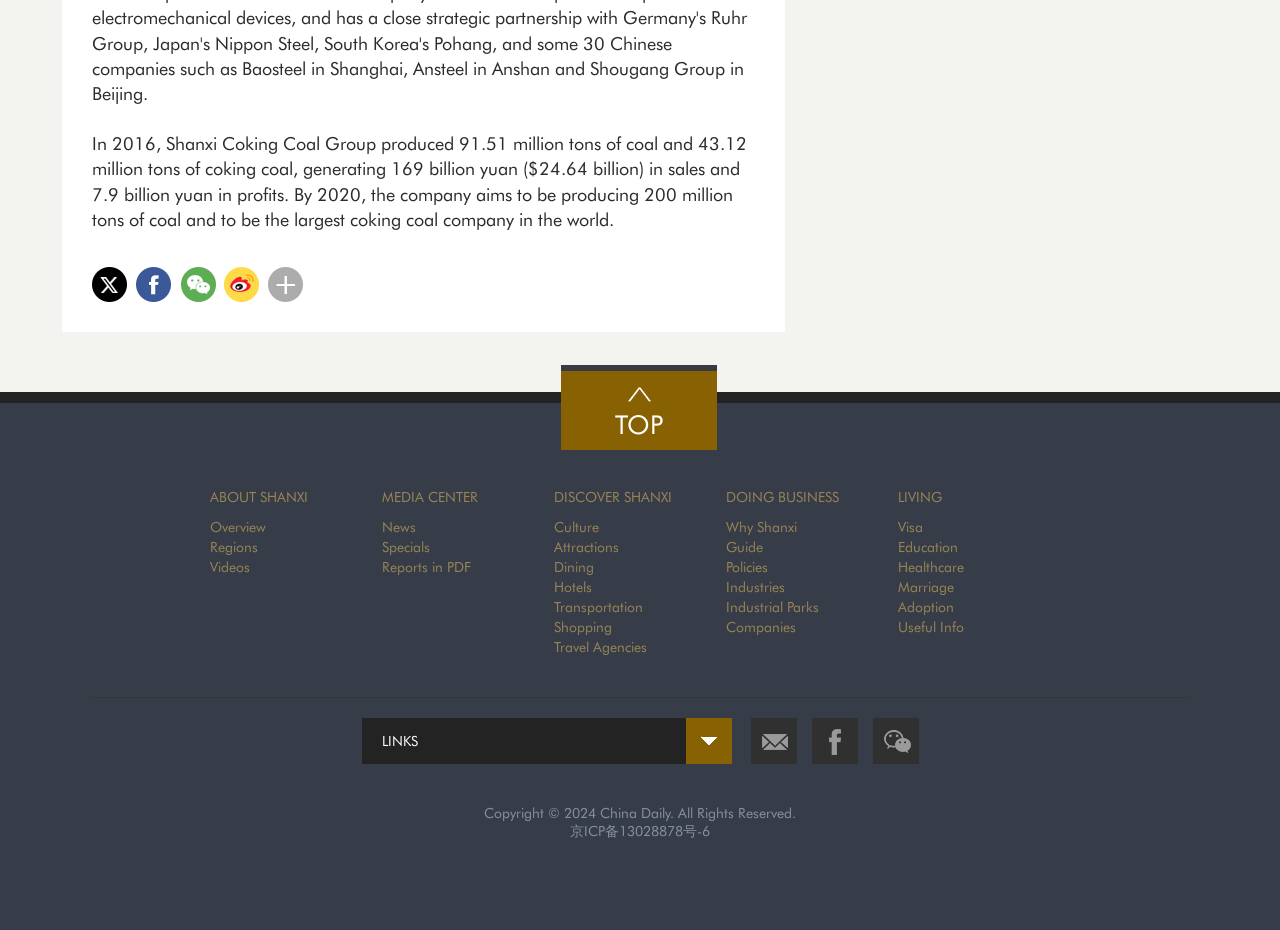Please identify the bounding box coordinates of the area that needs to be clicked to fulfill the following instruction: "Go to TOP."

[0.438, 0.392, 0.56, 0.484]